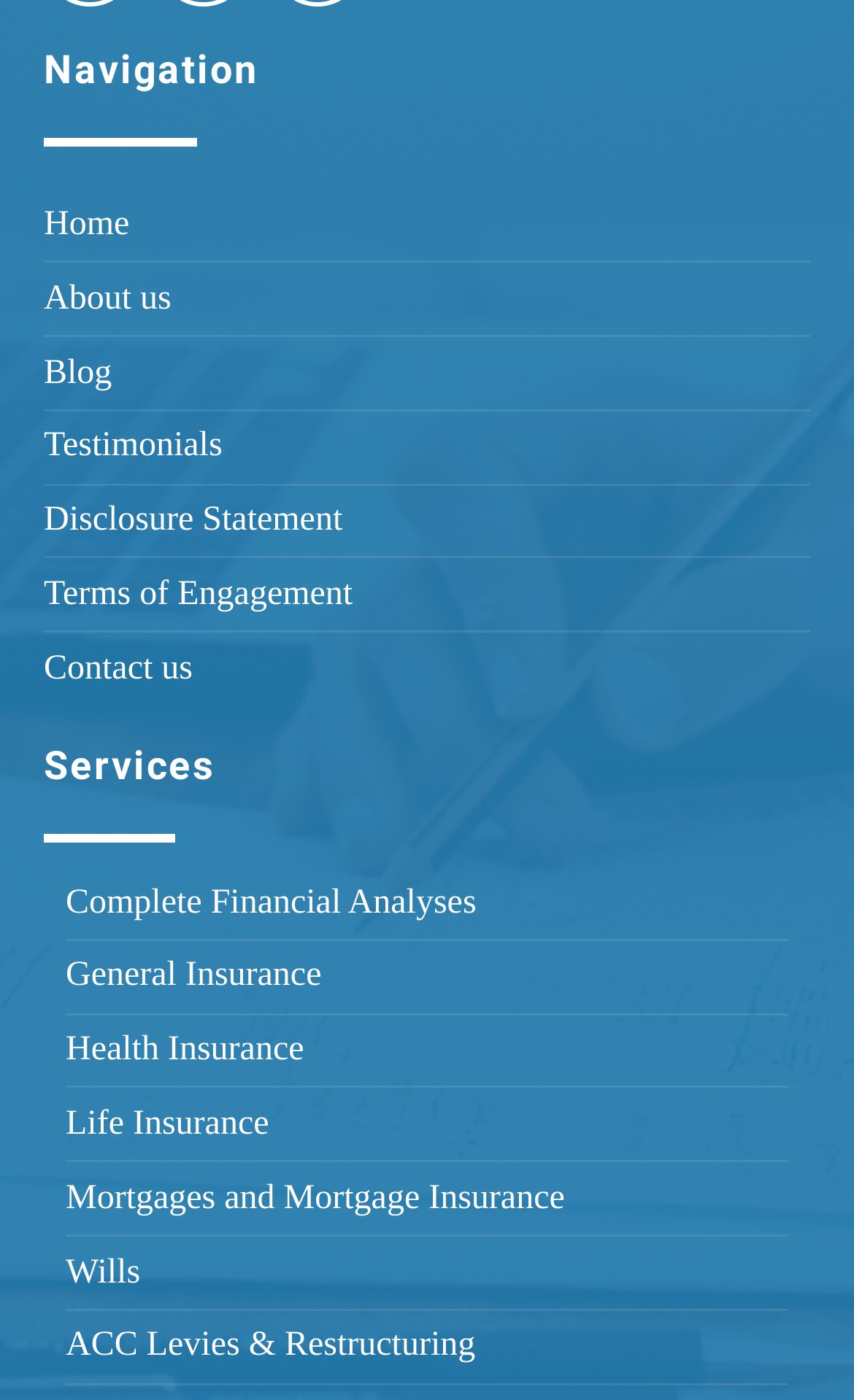Reply to the question below using a single word or brief phrase:
What is the first link in the navigation section?

Home